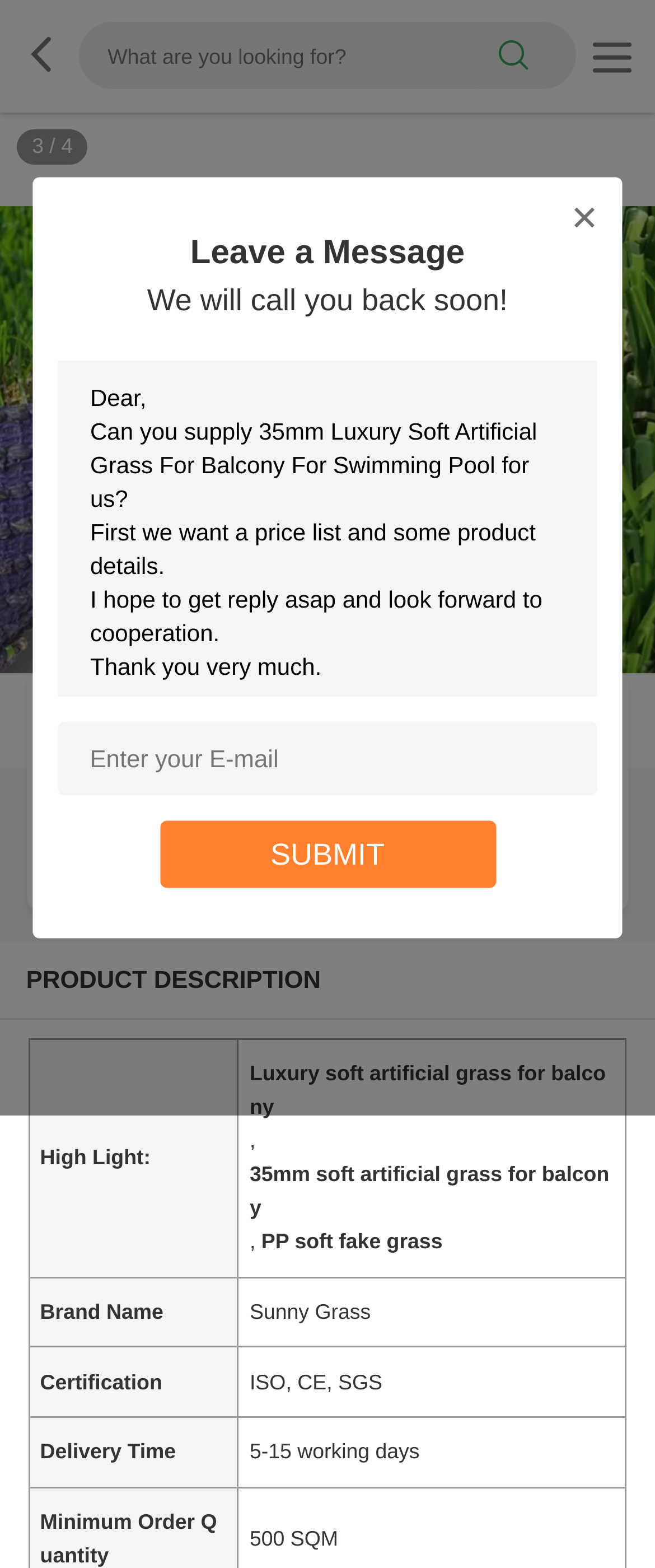What is the minimum order quantity?
Answer with a single word or short phrase according to what you see in the image.

500 SQM